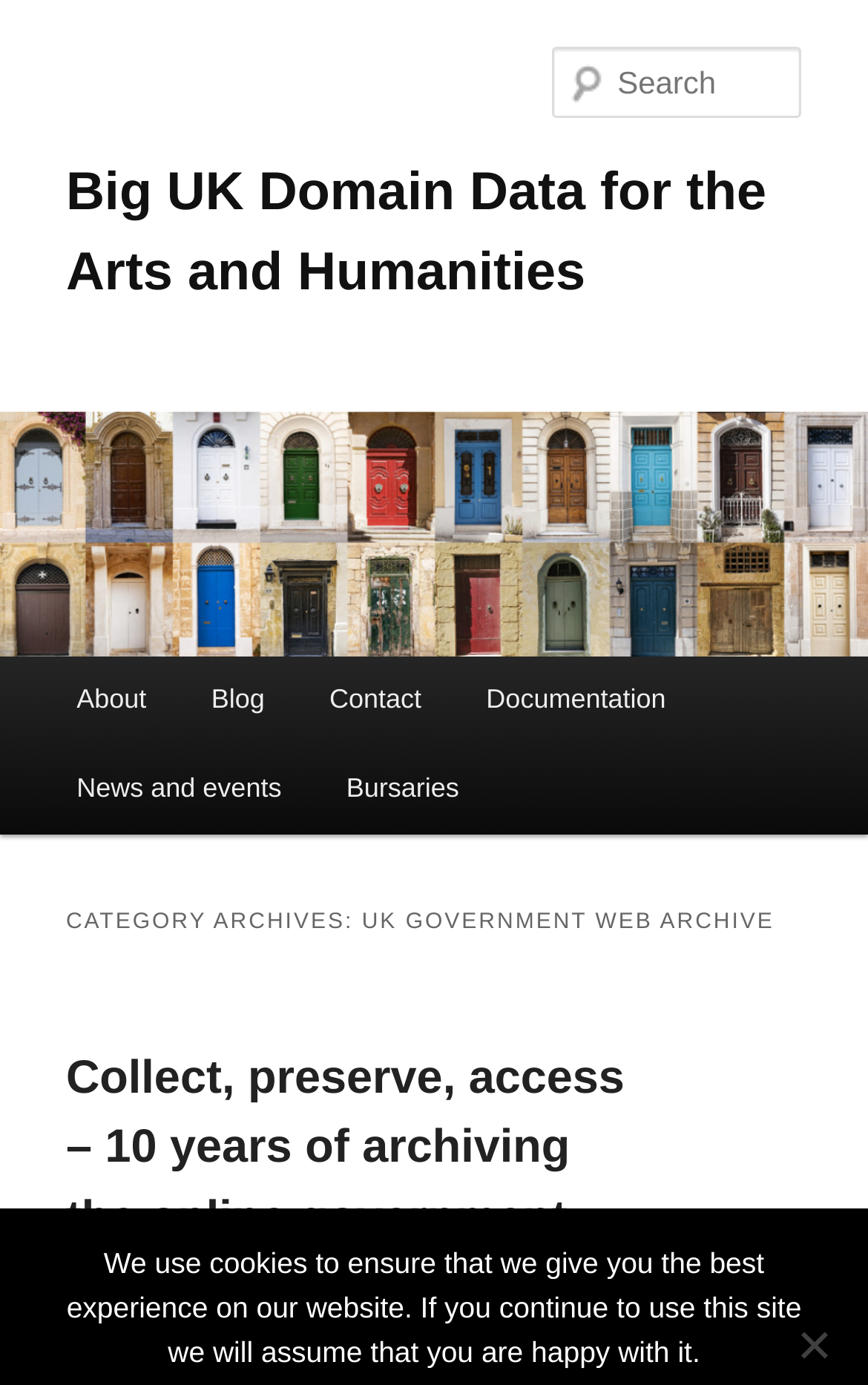Create a detailed description of the webpage's content and layout.

The webpage is an archive of the UK Government Web, specifically focused on big UK domain data for the arts and humanities. At the top, there are two "Skip to" links, one for primary content and one for secondary content, positioned at the very top left of the page. 

Below these links, a large heading "Big UK Domain Data for the Arts and Humanities" spans almost the entire width of the page. Within this heading, there is a link with the same text. 

To the right of the heading, there is a search textbox labeled "Search". 

On the left side of the page, there is a main menu section with links to "About", "Blog", "Contact", "Documentation", and "News and events". Below these links, there are additional links to "Bursaries". 

The main content of the page is divided into sections. The first section has a heading "CATEGORY ARCHIVES: UK GOVERNMENT WEB ARCHIVE" and contains an article titled "Collect, preserve, access – 10 years of archiving the online government record". This article has a link to the full text, and is followed by the date "February 7, 2014" and the author "Jane Winters". 

At the very bottom of the page, there is a notice about the use of cookies on the website, and a "No" button to the right of this notice.